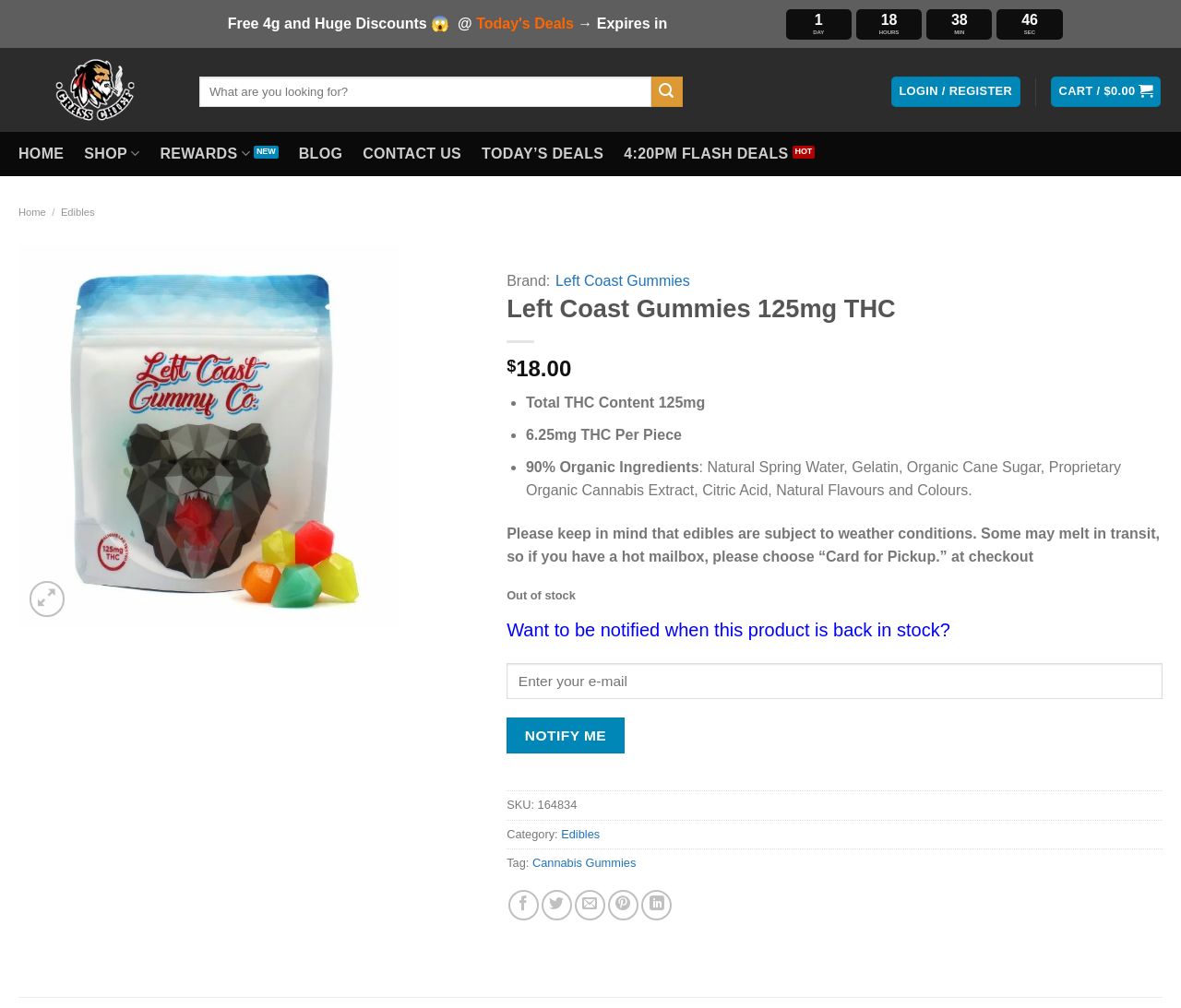What is the price of the product?
Refer to the image and give a detailed answer to the question.

I found the price of the product by looking at the text '$' and its corresponding text '18.00' on the webpage.